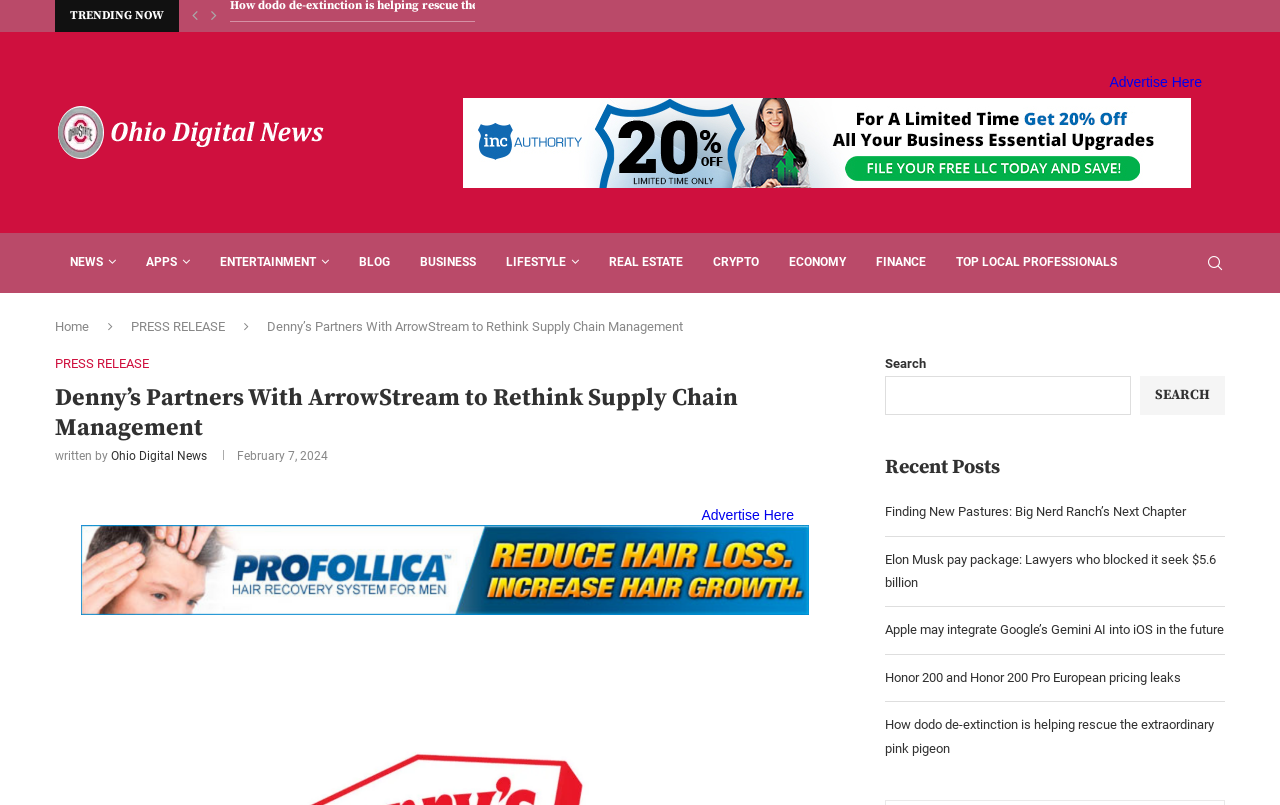What is the date of the article 'Denny’s Partners With ArrowStream to Rethink Supply Chain Management'?
Give a detailed explanation using the information visible in the image.

I found the answer by looking at the article section, where the date 'February 7, 2024' is displayed below the article title.